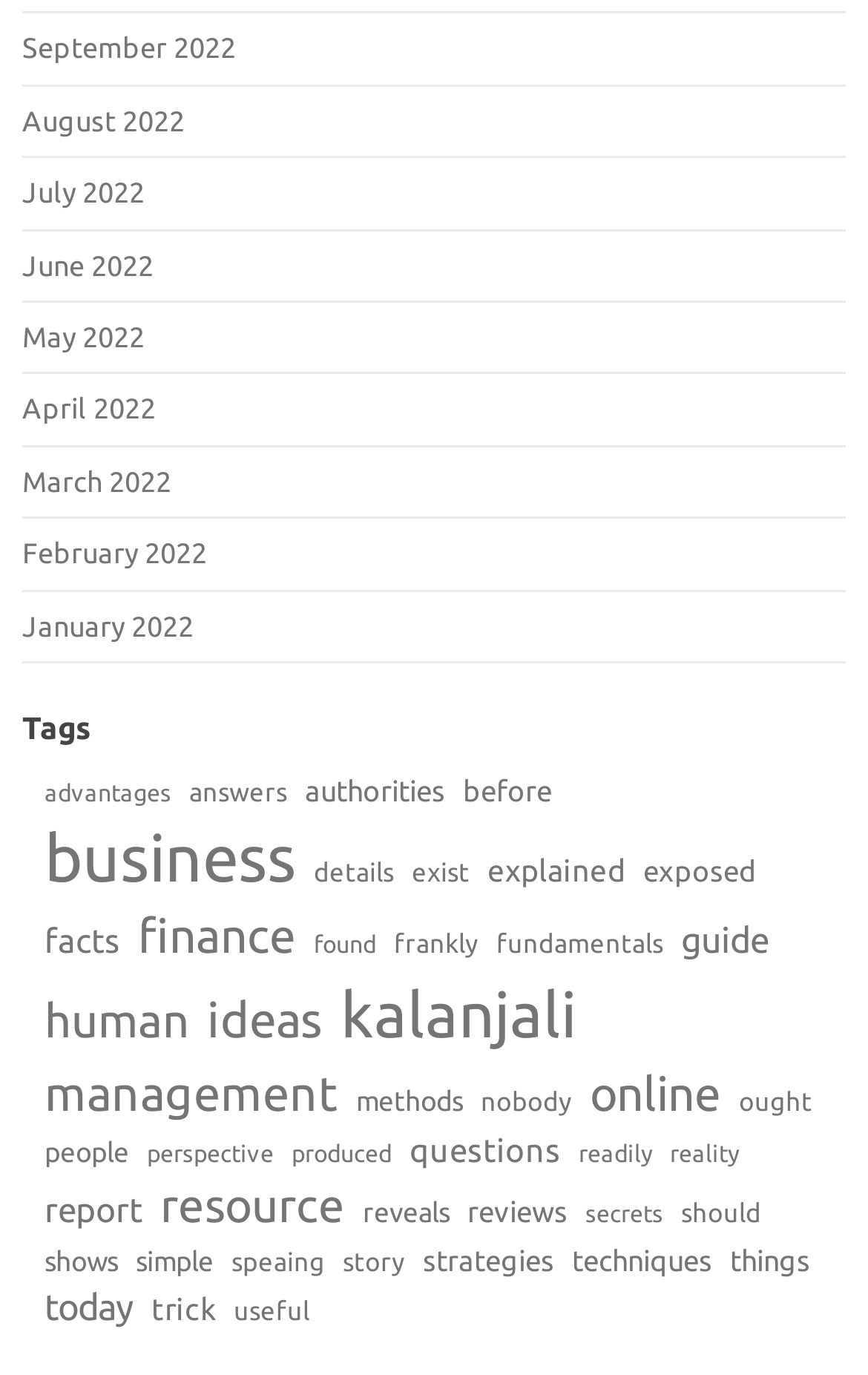Based on the element description "March 2022", predict the bounding box coordinates of the UI element.

[0.026, 0.338, 0.197, 0.361]